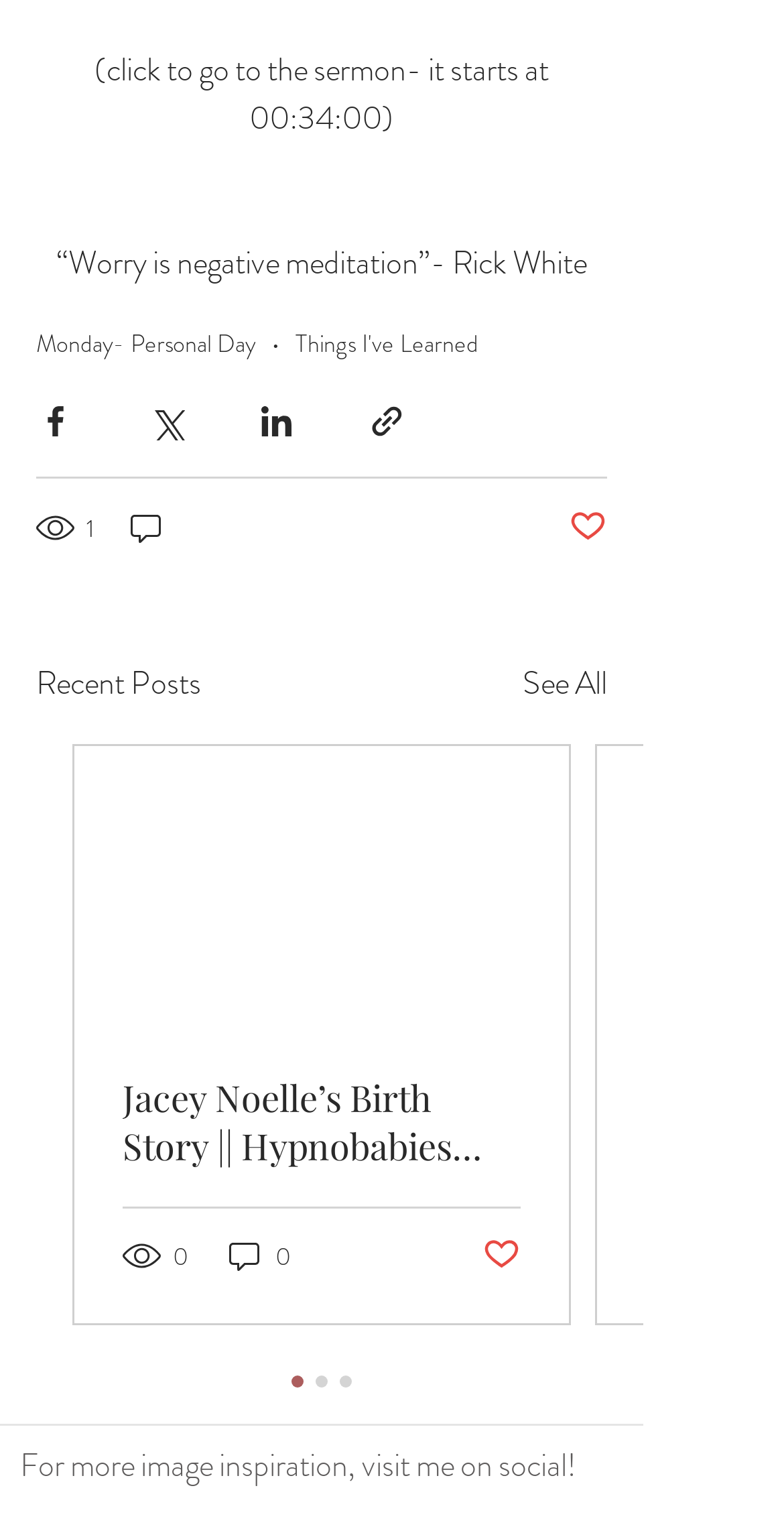Provide a one-word or short-phrase response to the question:
What is the category of the posts listed under 'Recent Posts'?

Not specified